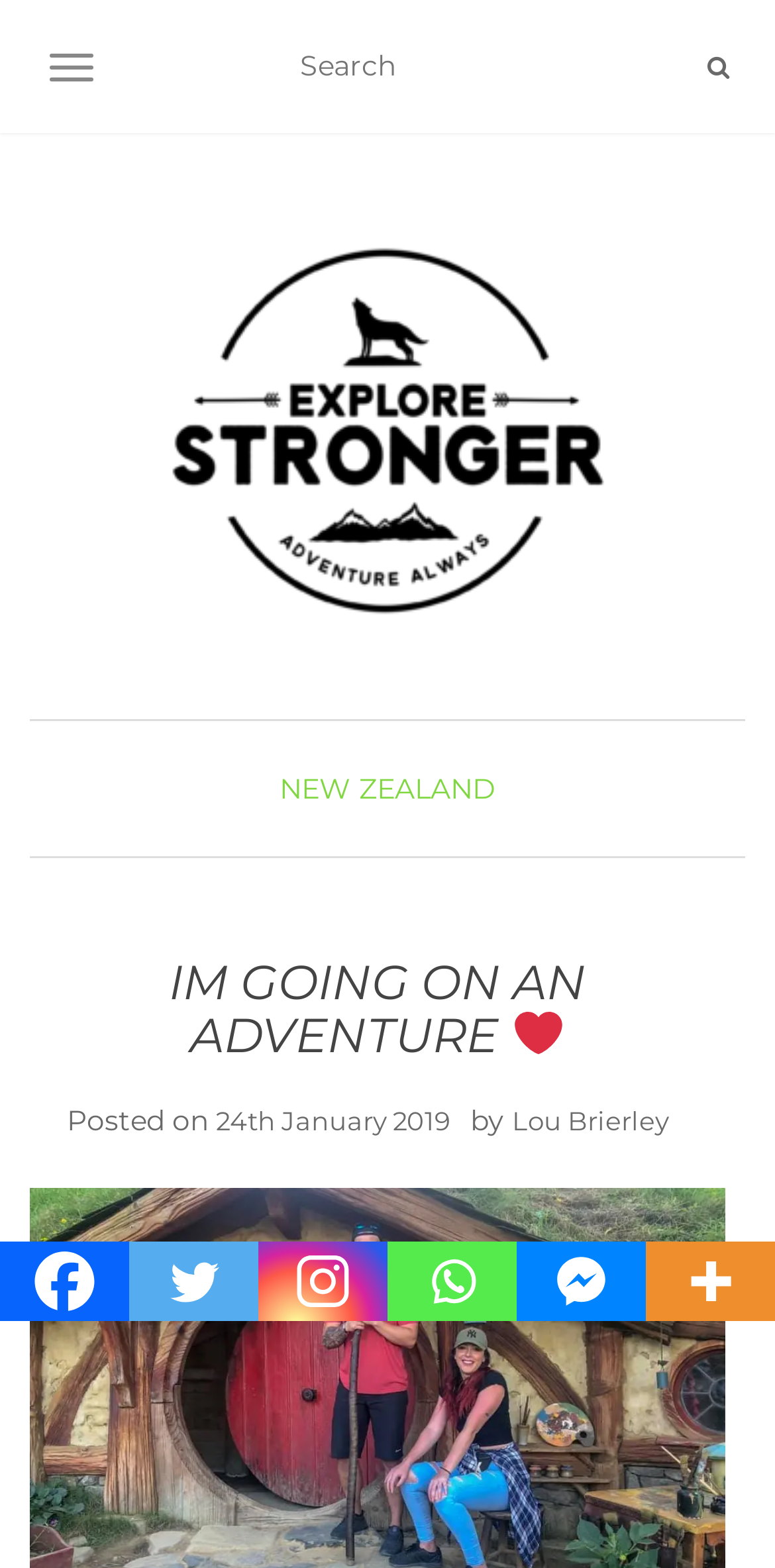Identify the bounding box coordinates of the clickable region necessary to fulfill the following instruction: "Share the article". The bounding box coordinates should be four float numbers between 0 and 1, i.e., [left, top, right, bottom].

None